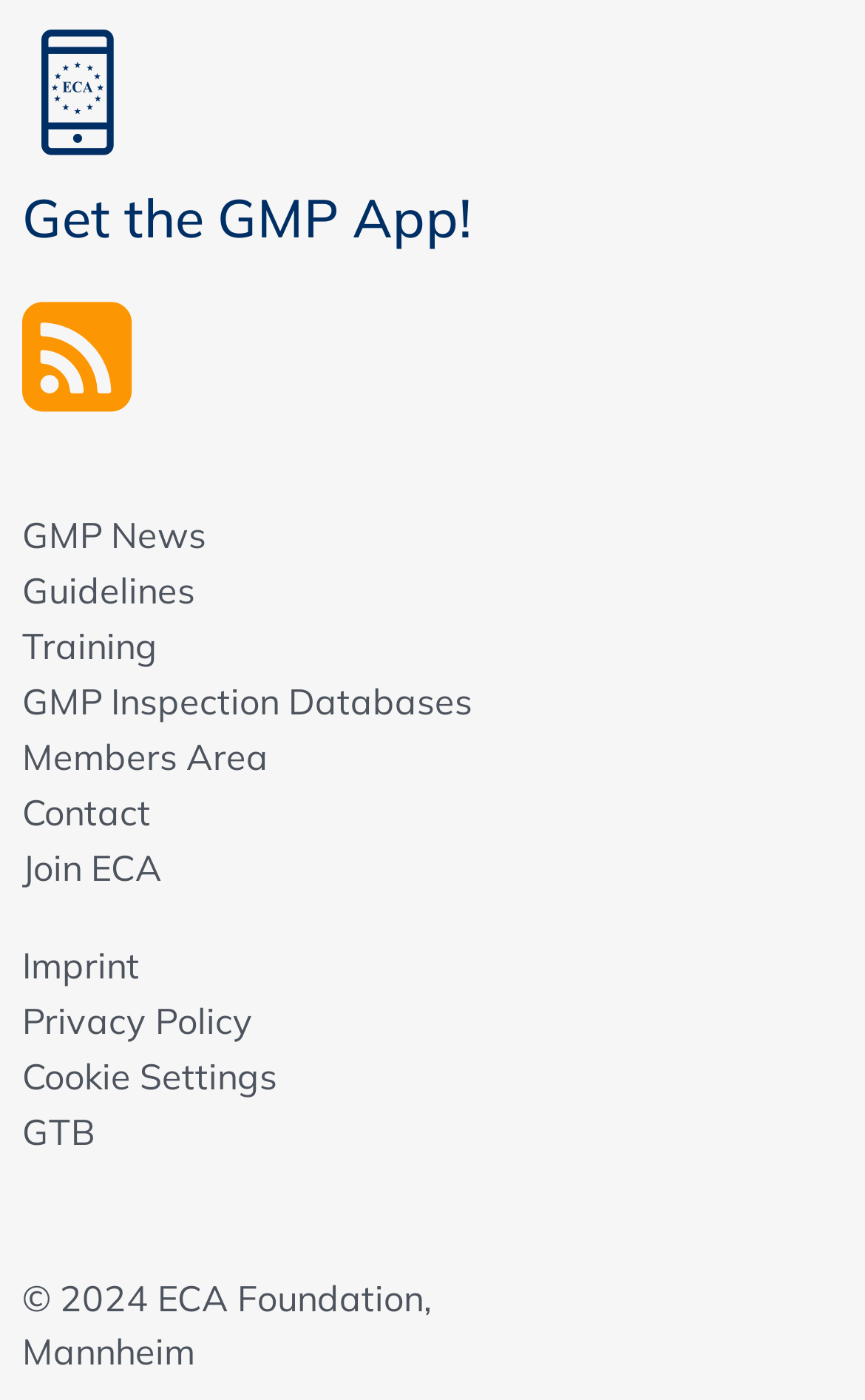Is there a link to 'GMP News' on the webpage?
Based on the visual content, answer with a single word or a brief phrase.

Yes